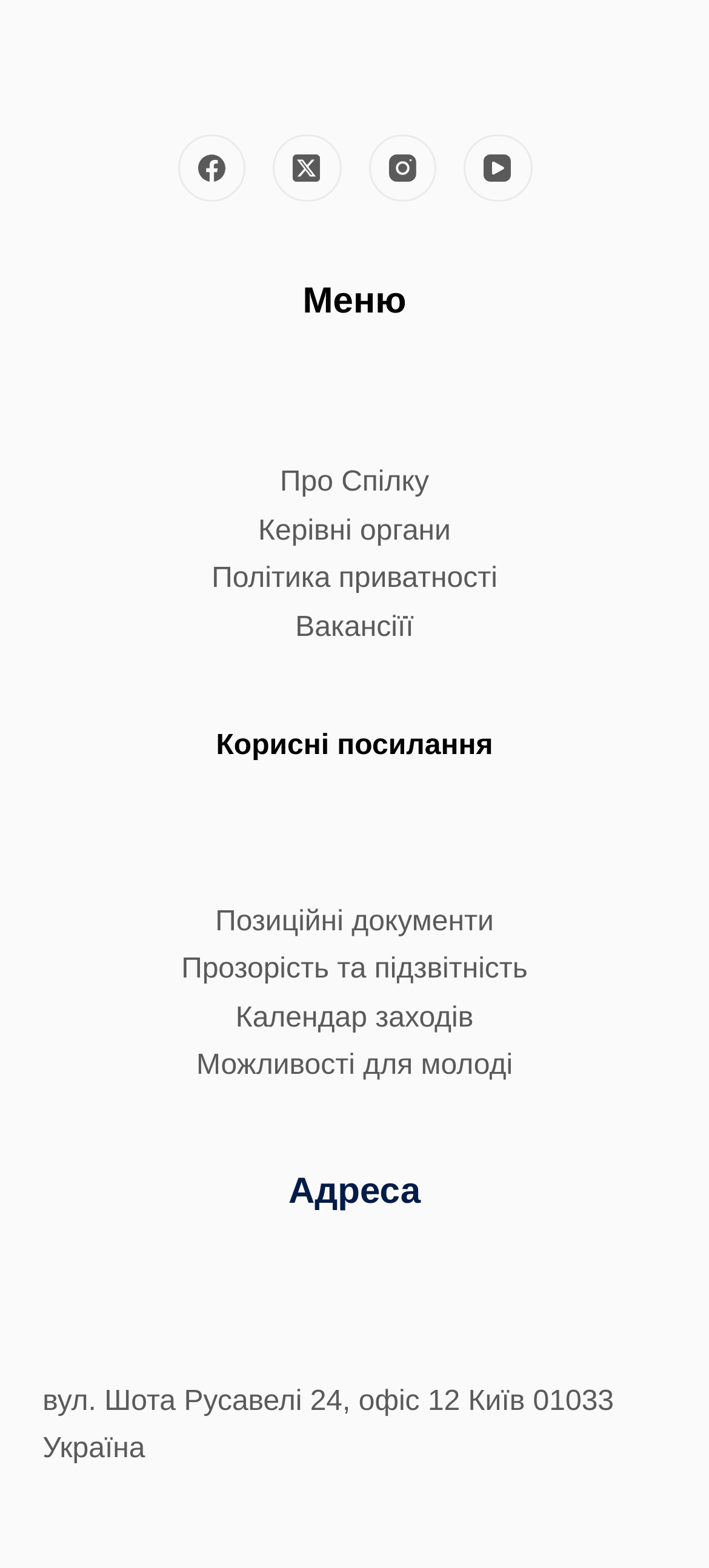Locate the bounding box coordinates of the element I should click to achieve the following instruction: "Learn about the organization".

[0.395, 0.298, 0.605, 0.318]